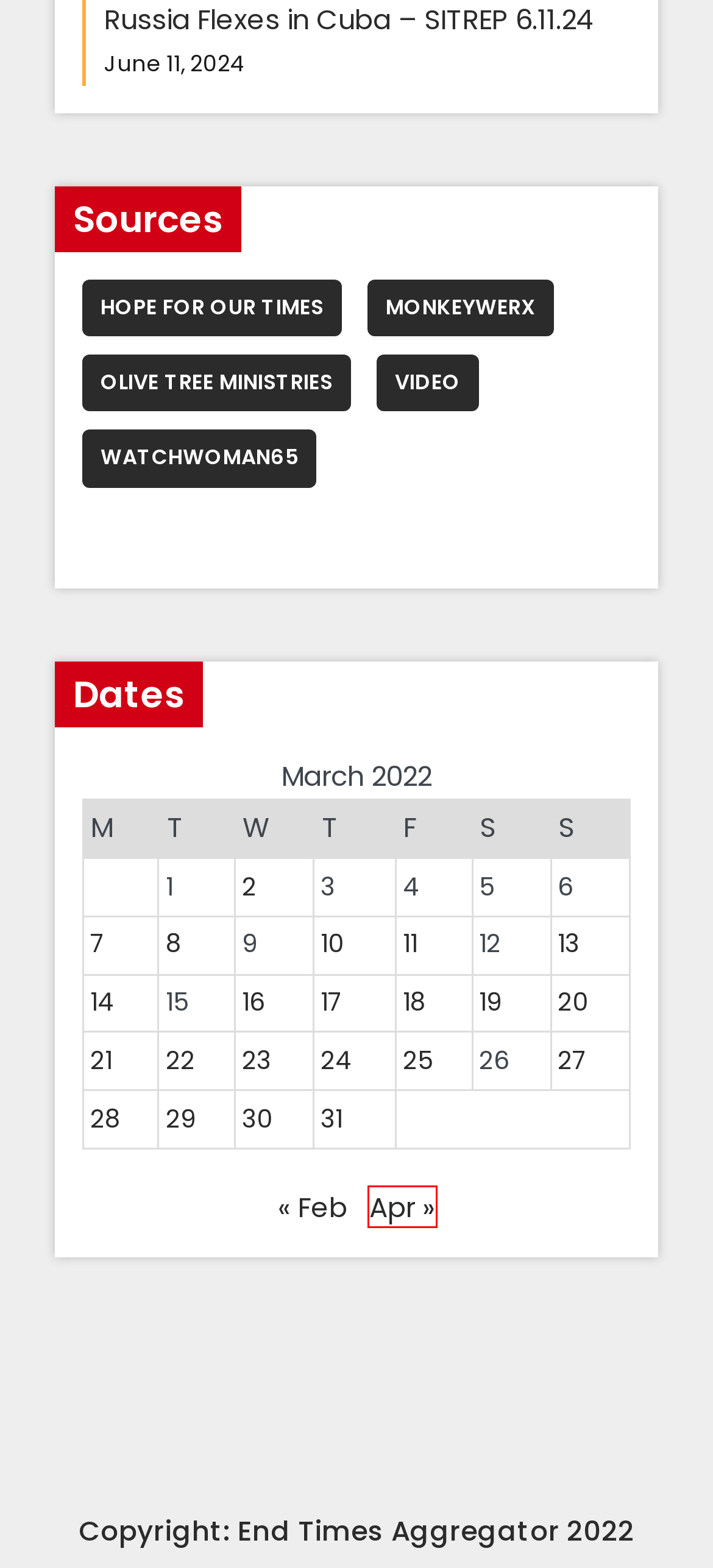Observe the provided screenshot of a webpage that has a red rectangle bounding box. Determine the webpage description that best matches the new webpage after clicking the element inside the red bounding box. Here are the candidates:
A. March 7, 2022 – End Times Aggregator
B. March 28, 2022 – End Times Aggregator
C. March 23, 2022 – End Times Aggregator
D. March 18, 2022 – End Times Aggregator
E. Hope for Our Times – End Times Aggregator
F. March 8, 2022 – End Times Aggregator
G. March 17, 2022 – End Times Aggregator
H. April 2022 – End Times Aggregator

H